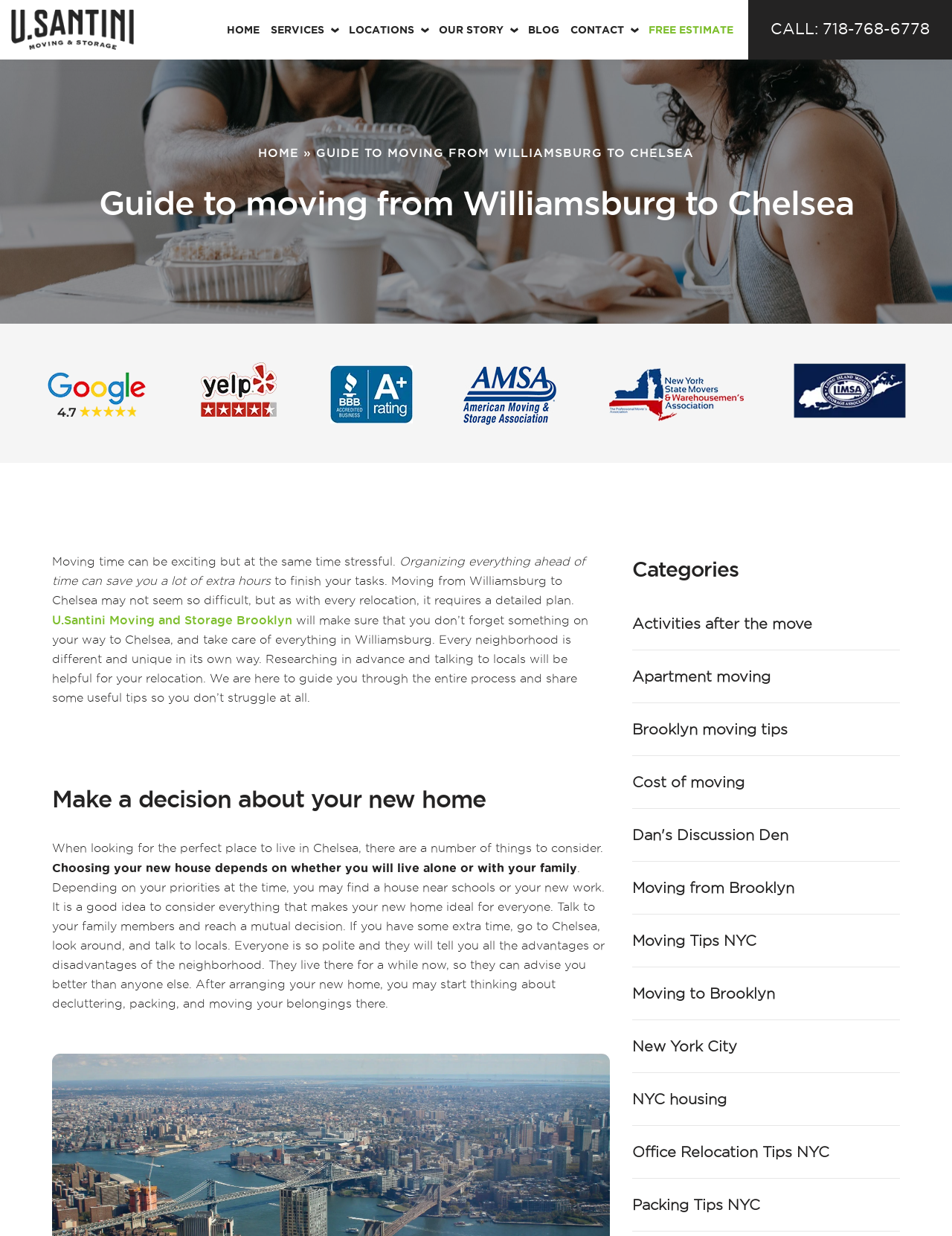Create a detailed summary of the webpage's content and design.

This webpage is a guide to moving from Williamsburg to Chelsea, provided by U.Santini Moving & Storage. At the top, there is a logo and a navigation menu with links to different sections of the website, including HOME, SERVICES, LOCATIONS, OUR STORY, BLOG, and CONTACT. Below the navigation menu, there is a call-to-action link to get a free estimate and a phone number to call.

The main content of the webpage is divided into sections. The first section has a heading "Guide to moving from Williamsburg to Chelsea" and features a series of badge images. Below the heading, there is a paragraph of text that discusses the stress and excitement of moving and the importance of planning ahead.

The next section has a heading "Make a decision about your new home" and provides advice on choosing a new home in Chelsea, considering factors such as family size and priorities. There is also a suggestion to visit Chelsea, talk to locals, and get their advice on the neighborhood.

On the right side of the webpage, there is a section with a heading "Categories" that lists various links to related topics, including activities after the move, apartment moving, Brooklyn moving tips, and more.

Throughout the webpage, there are several images, including the logo, badge images, and possibly other graphics or icons. The overall layout is organized and easy to follow, with clear headings and concise text.